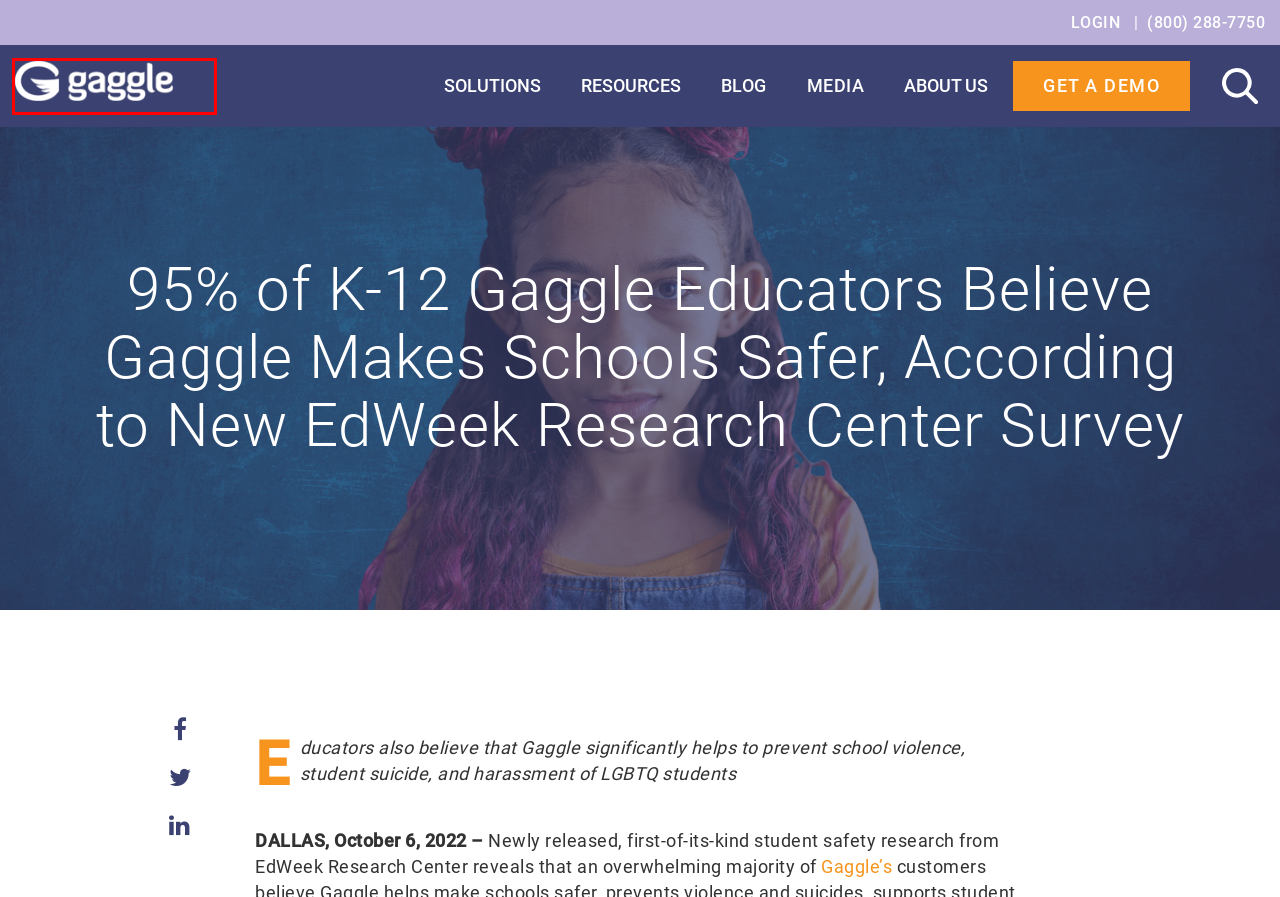You are given a screenshot of a webpage with a red rectangle bounding box around a UI element. Select the webpage description that best matches the new webpage after clicking the element in the bounding box. Here are the candidates:
A. Find Your Gaggle Rep
B. About The Student Privacy Pledge | Pledge to Parents & Students
C. Gaggle | K-12 Online Safety Management Software
D. It Takes a Village
E. Cookie Consent Solution by Cookiebot™ | Start Your Free Trial
F. Request a Demo
G. Redirect
H. Gaggle Blog

C